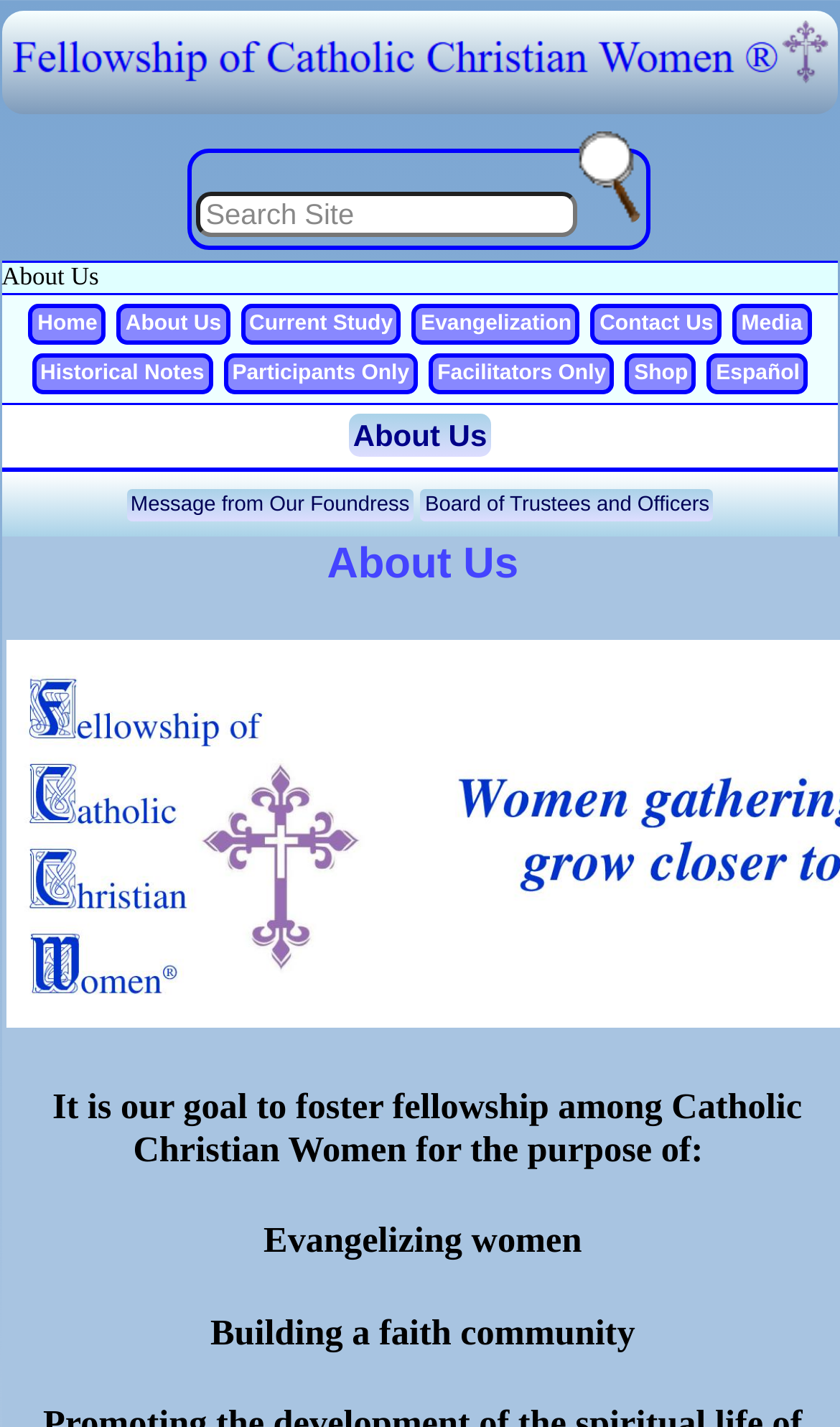Locate the bounding box coordinates of the area to click to fulfill this instruction: "Search the site". The bounding box should be presented as four float numbers between 0 and 1, in the order [left, top, right, bottom].

[0.235, 0.134, 0.688, 0.166]